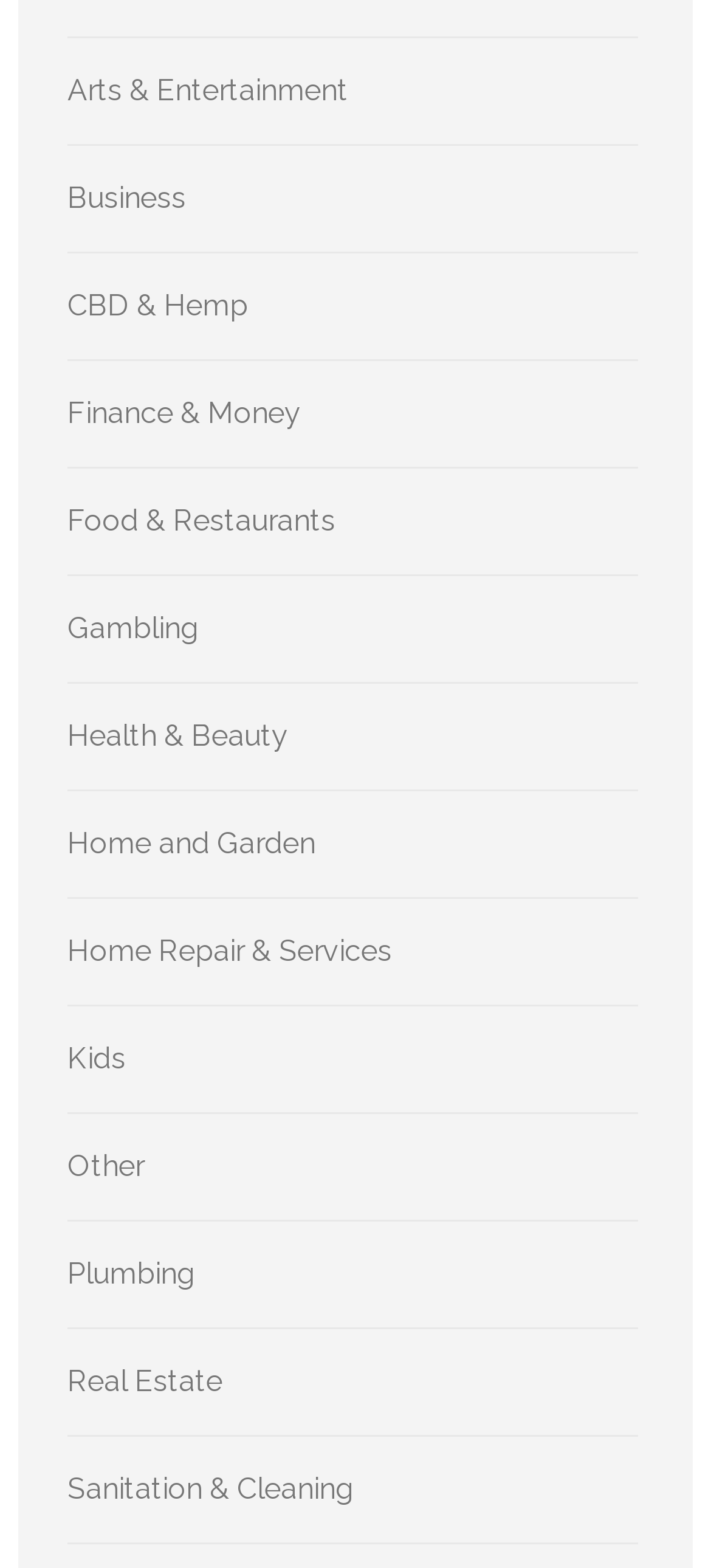Locate the bounding box coordinates of the clickable area to execute the instruction: "View Finance & Money". Provide the coordinates as four float numbers between 0 and 1, represented as [left, top, right, bottom].

[0.095, 0.253, 0.423, 0.275]